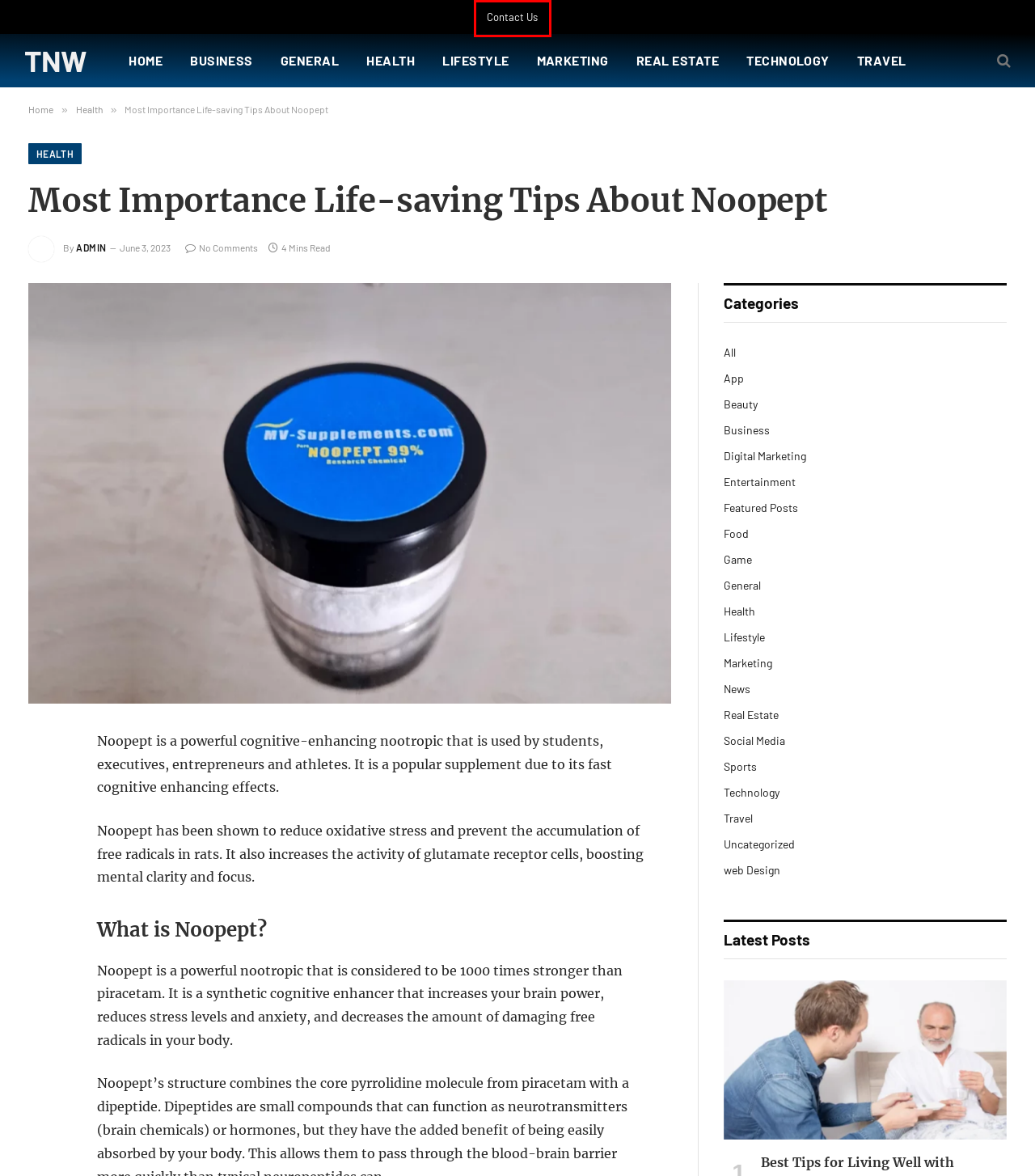You’re provided with a screenshot of a webpage that has a red bounding box around an element. Choose the best matching webpage description for the new page after clicking the element in the red box. The options are:
A. Lifestyle - TrendNewsWatch
B. Admin - TrendNewsWatch
C. Entertainment - TrendNewsWatch
D. Digital Marketing - TrendNewsWatch
E. Real Estate - TrendNewsWatch
F. App - TrendNewsWatch
G. Beauty - TrendNewsWatch
H. Contact Us - TrendNewsWatch

H